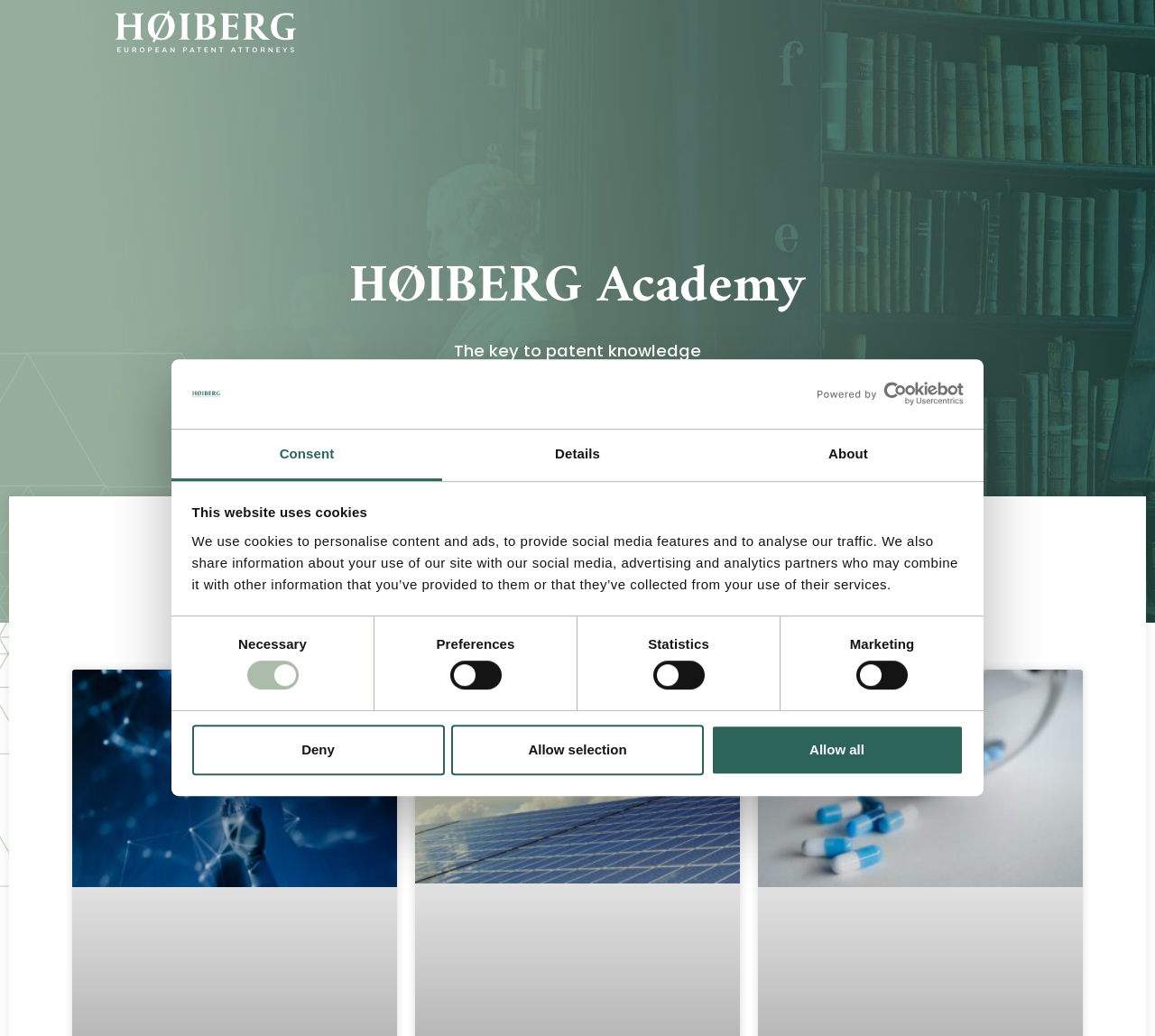Pinpoint the bounding box coordinates of the element you need to click to execute the following instruction: "Select the Details tab". The bounding box should be represented by four float numbers between 0 and 1, in the format [left, top, right, bottom].

[0.383, 0.415, 0.617, 0.464]